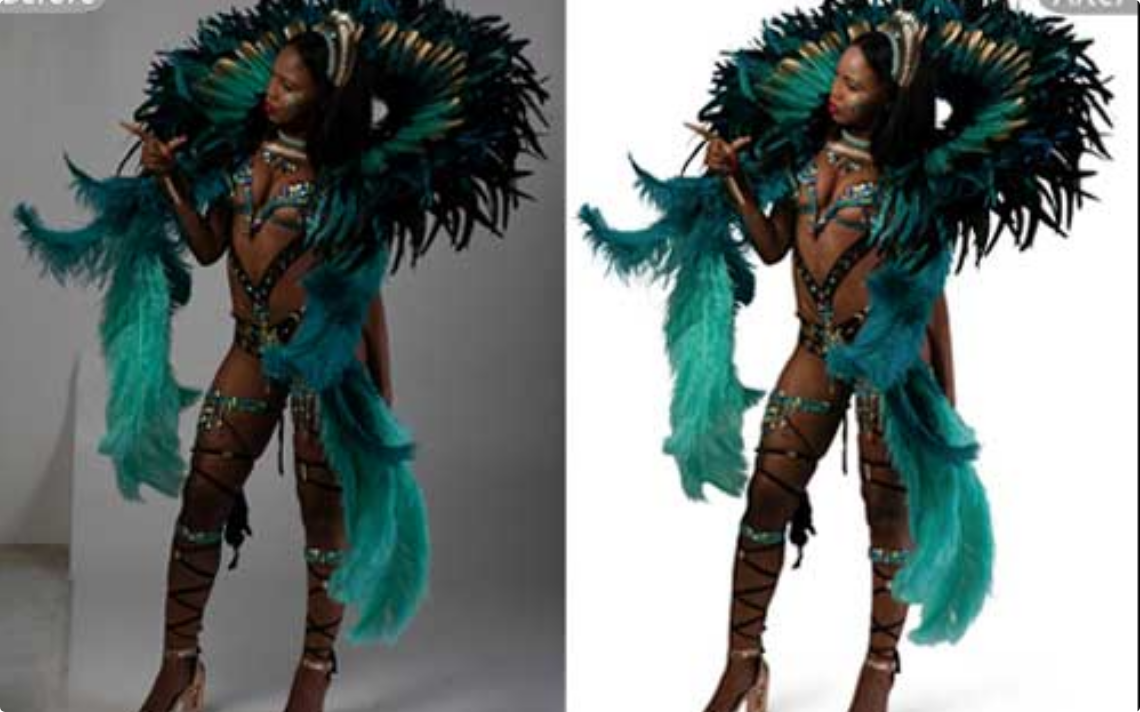Provide a one-word or short-phrase response to the question:
What is the likely occasion depicted in the image?

Cultural festival or carnival